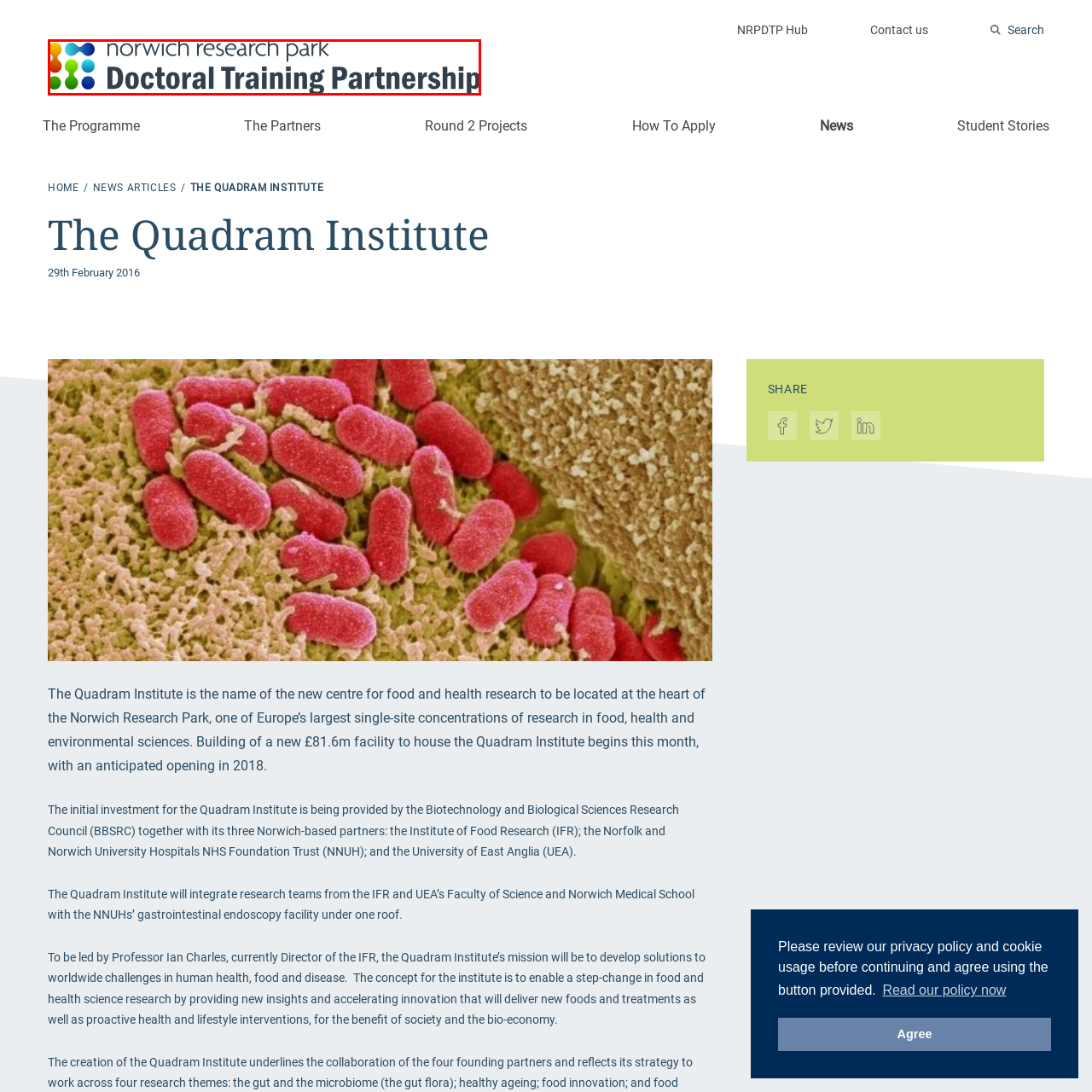Observe the image enclosed by the red box and thoroughly answer the subsequent question based on the visual details: What is the focus of the partnership?

The logo highlights the partnership’s focus on fostering advanced education and research initiatives within the context of the Norwich Research Park, a leading hub for scientific and academic collaboration, which implies a strong emphasis on promoting knowledge and innovation.